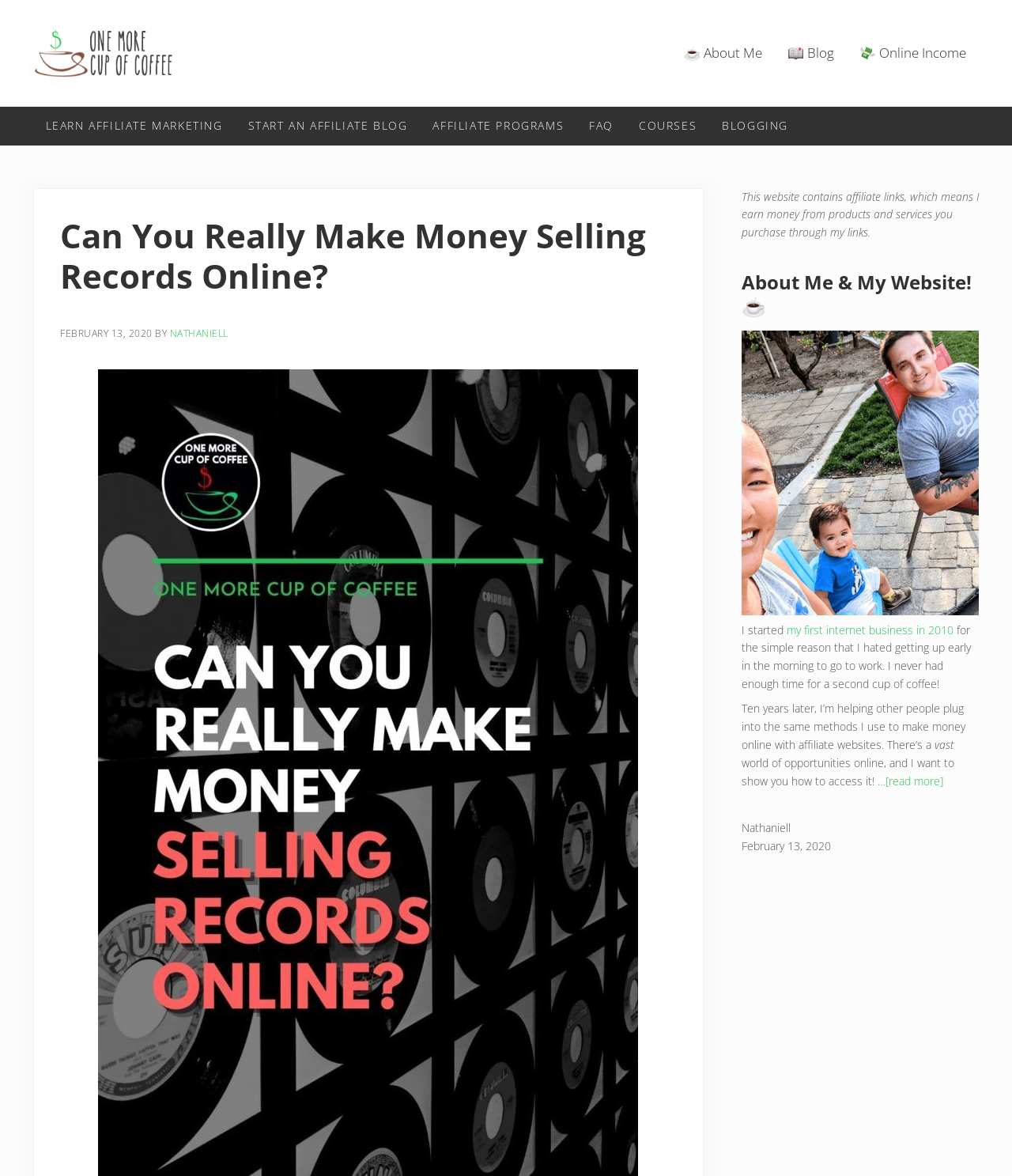Using the description "Affiliate Programs", locate and provide the bounding box of the UI element.

[0.415, 0.091, 0.57, 0.123]